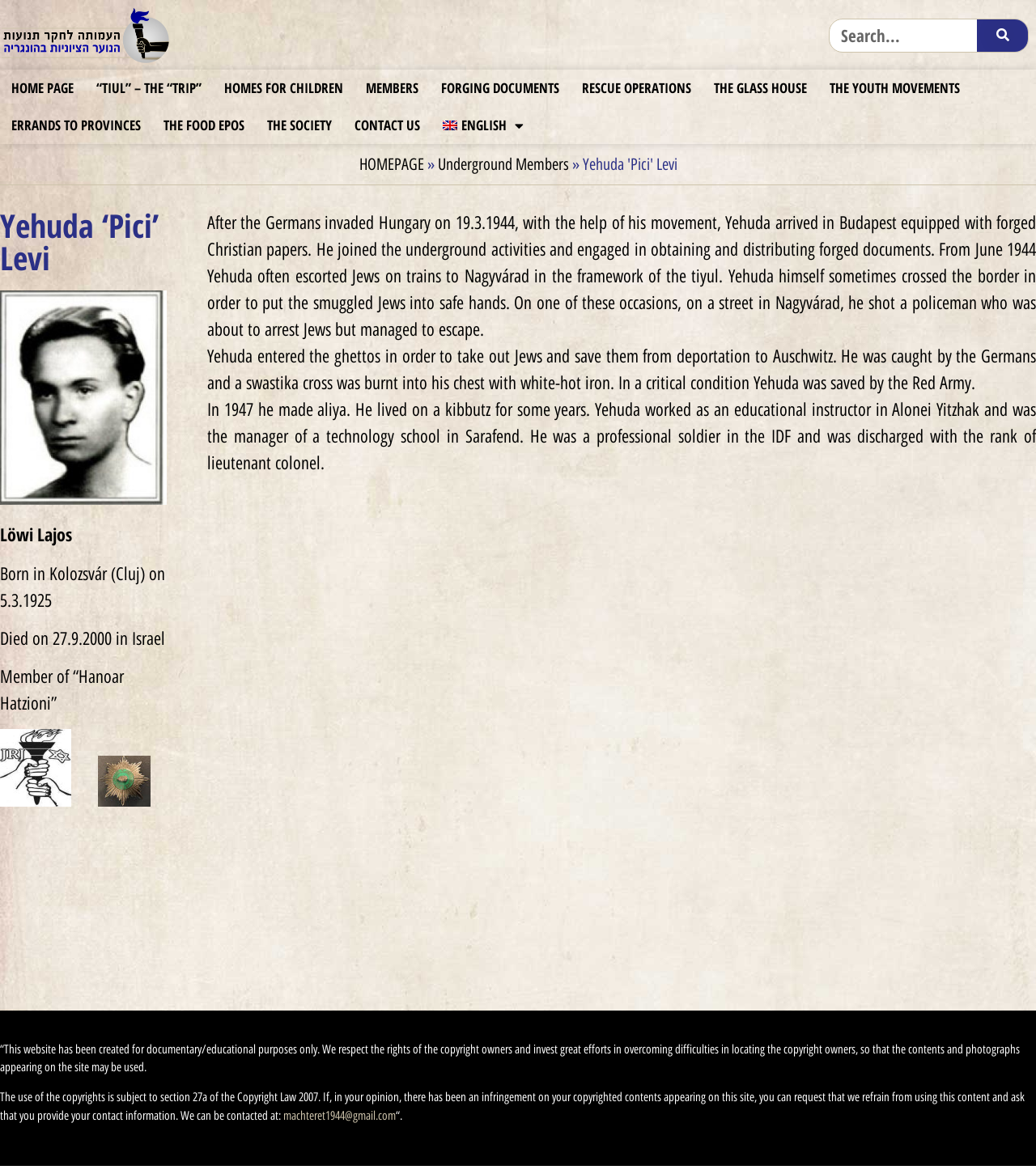How many links are there in the top navigation bar?
Answer with a single word or phrase, using the screenshot for reference.

10